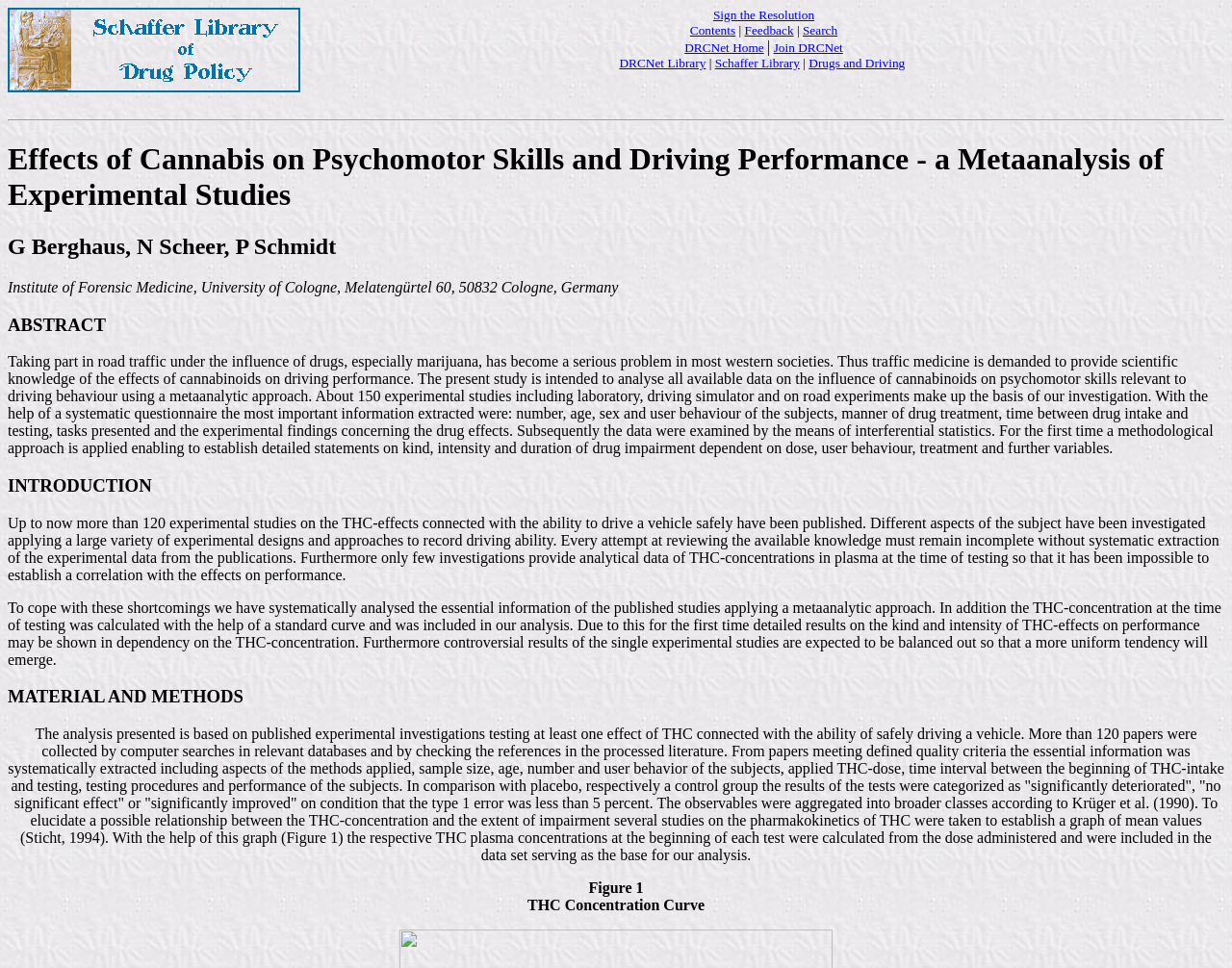Please predict the bounding box coordinates of the element's region where a click is necessary to complete the following instruction: "Go to the Schaffer Online Library of Drug Policy". The coordinates should be represented by four float numbers between 0 and 1, i.e., [left, top, right, bottom].

[0.006, 0.008, 0.244, 0.095]